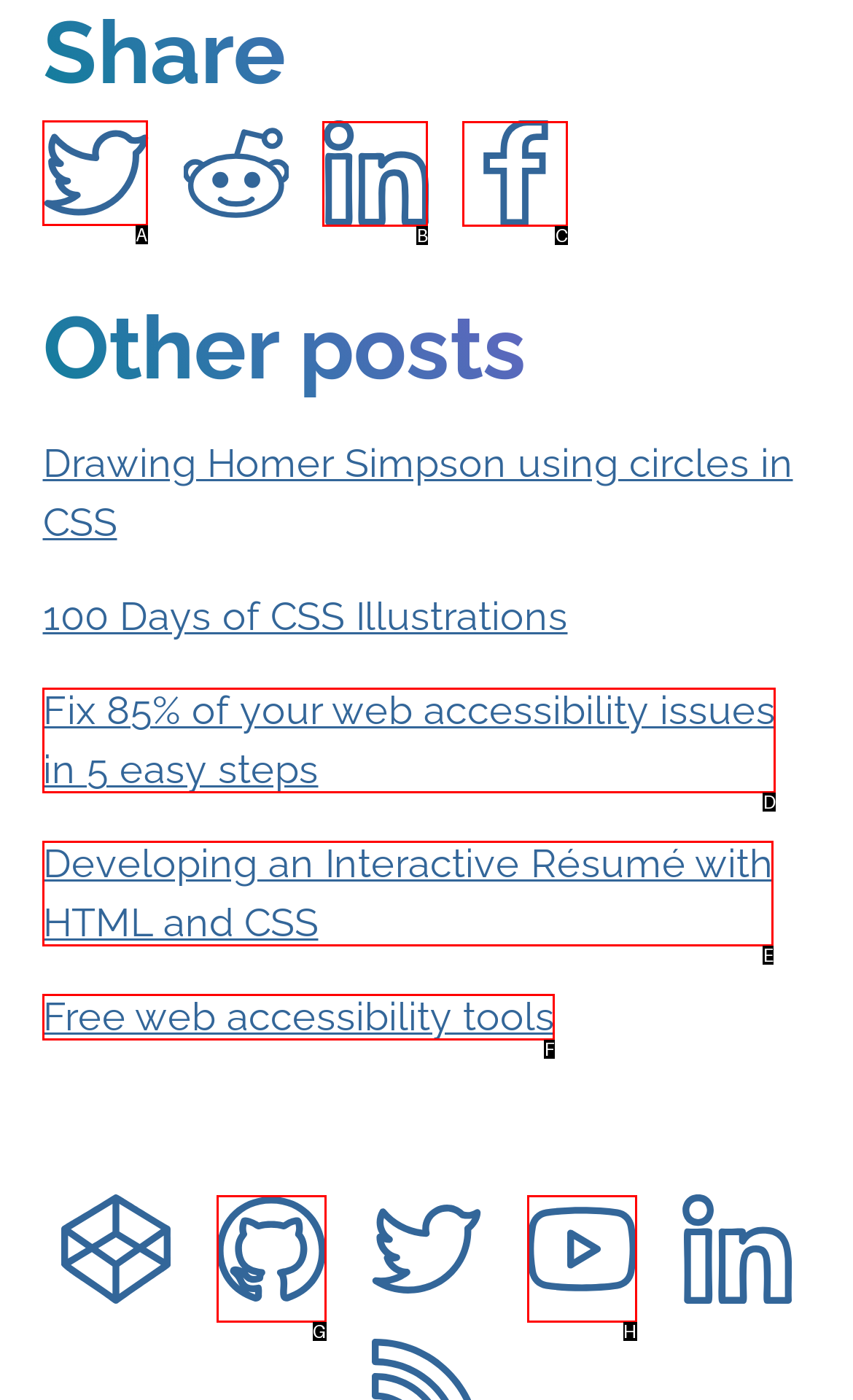Specify the letter of the UI element that should be clicked to achieve the following: Share on Twitter
Provide the corresponding letter from the choices given.

A